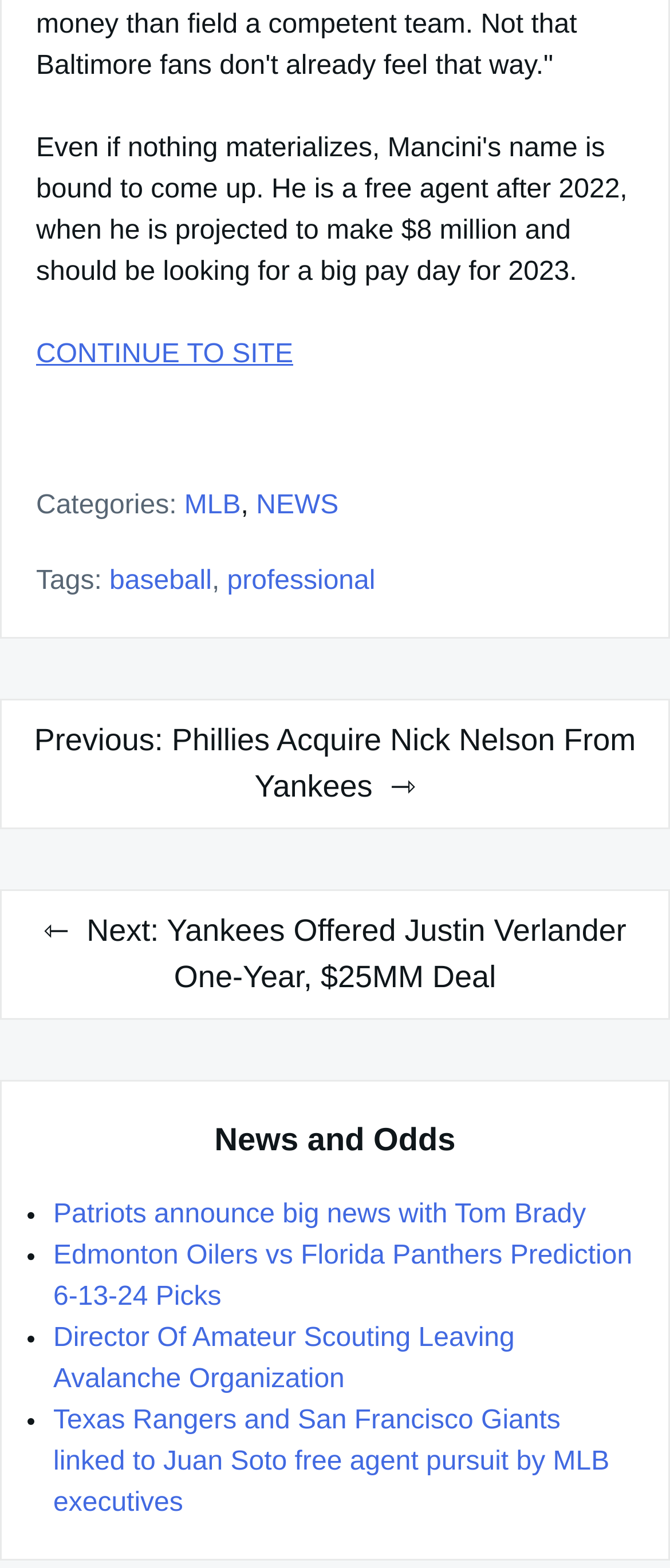Please answer the following question using a single word or phrase: 
How many news items are listed?

4